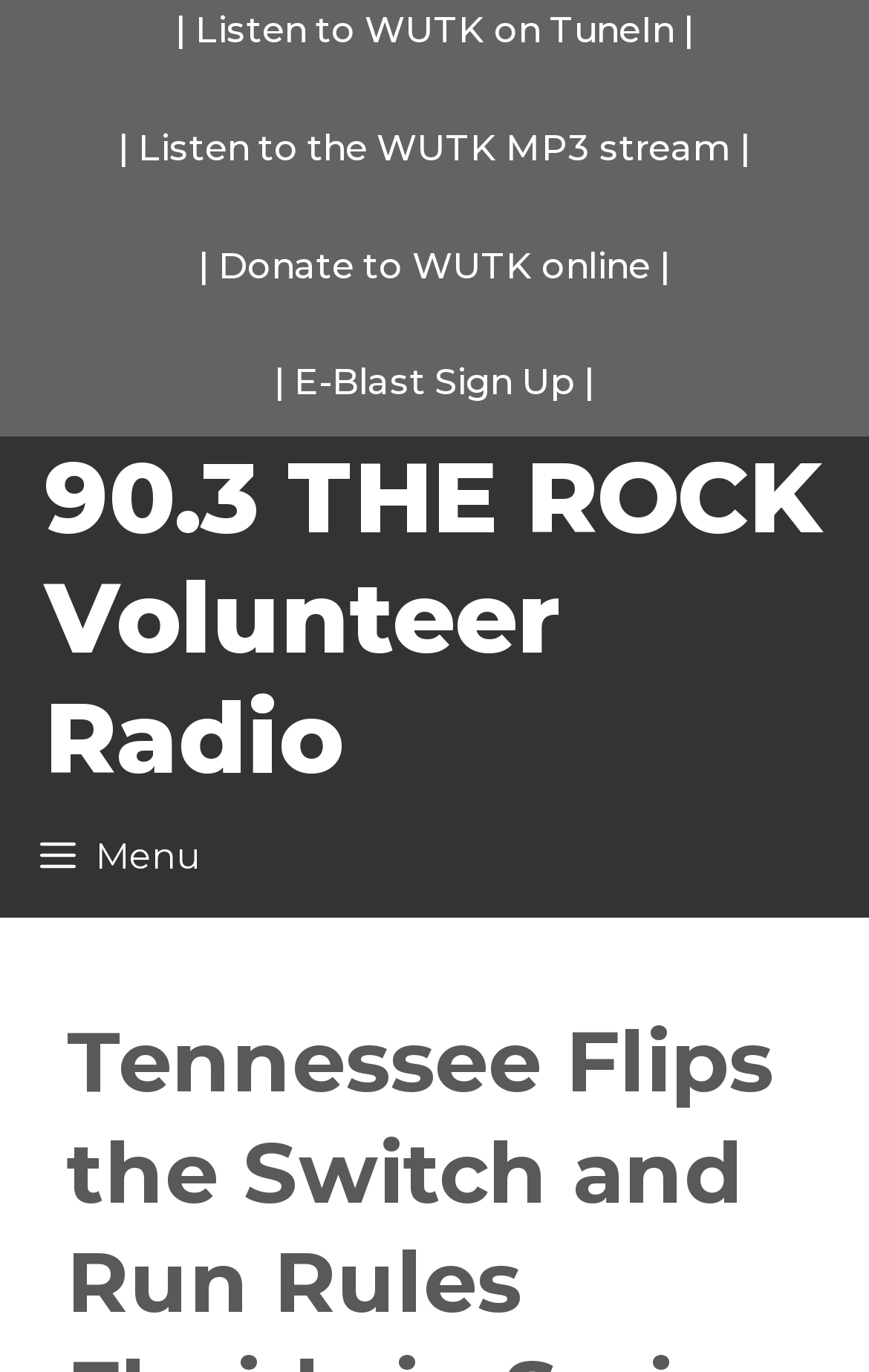Using the information in the image, could you please answer the following question in detail:
What is the purpose of the vertical lines on the page?

I found the answer by looking at the StaticText elements with the text '|' which are likely to be used as separators to divide different sections of the page.